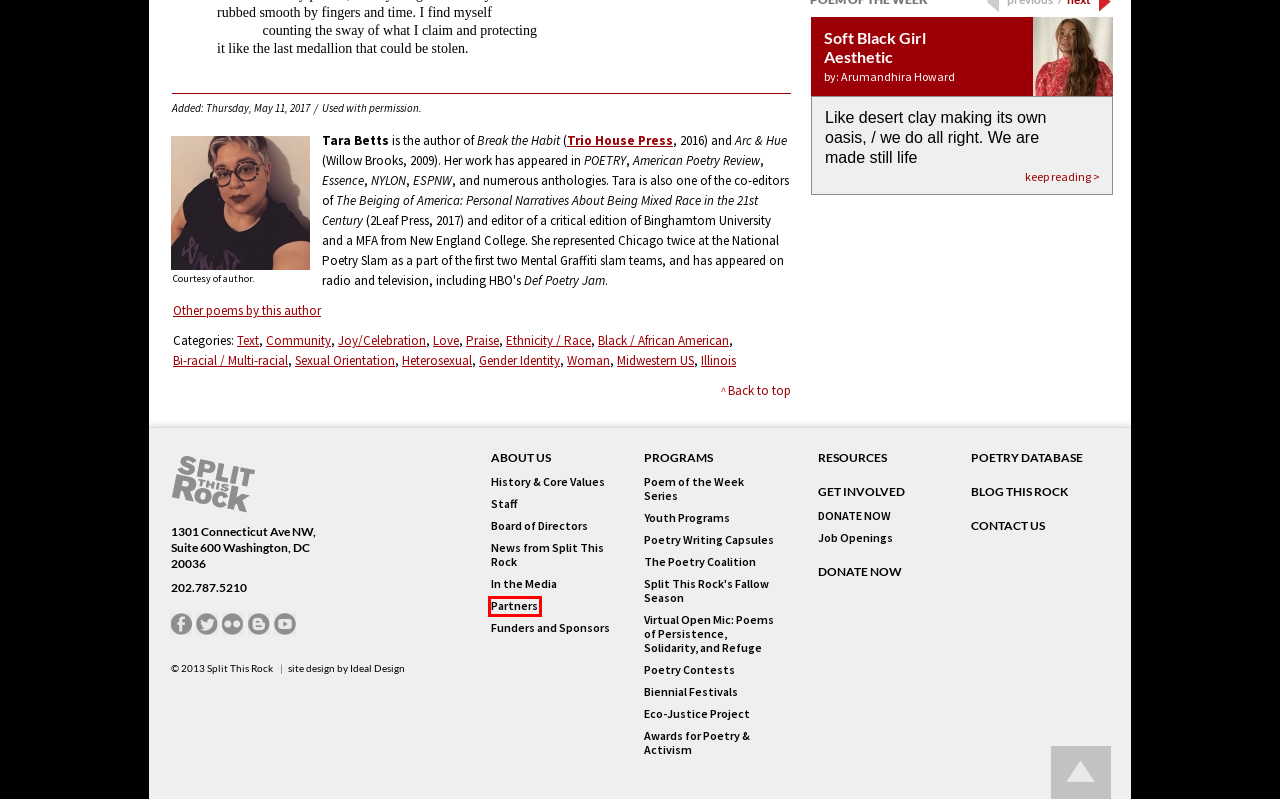After examining the screenshot of a webpage with a red bounding box, choose the most accurate webpage description that corresponds to the new page after clicking the element inside the red box. Here are the candidates:
A. Funders and Sponsors | About Us | Split This Rock
B. Board of Directors | About Us | Split This Rock
C. Partners | About Us | Split This Rock
D. Virtual Open Mic: Poems of Persistence, Solidarity, and Refuge | Programs | Split This Rock
E. Poetry Writing Capsules | Programs | Split This Rock
F. Awards for Poetry & Activism | Programs | Split This Rock
G. Trio House Press | Literary Publisher
H. DONATE NOW | Get Involved | Split This Rock

C